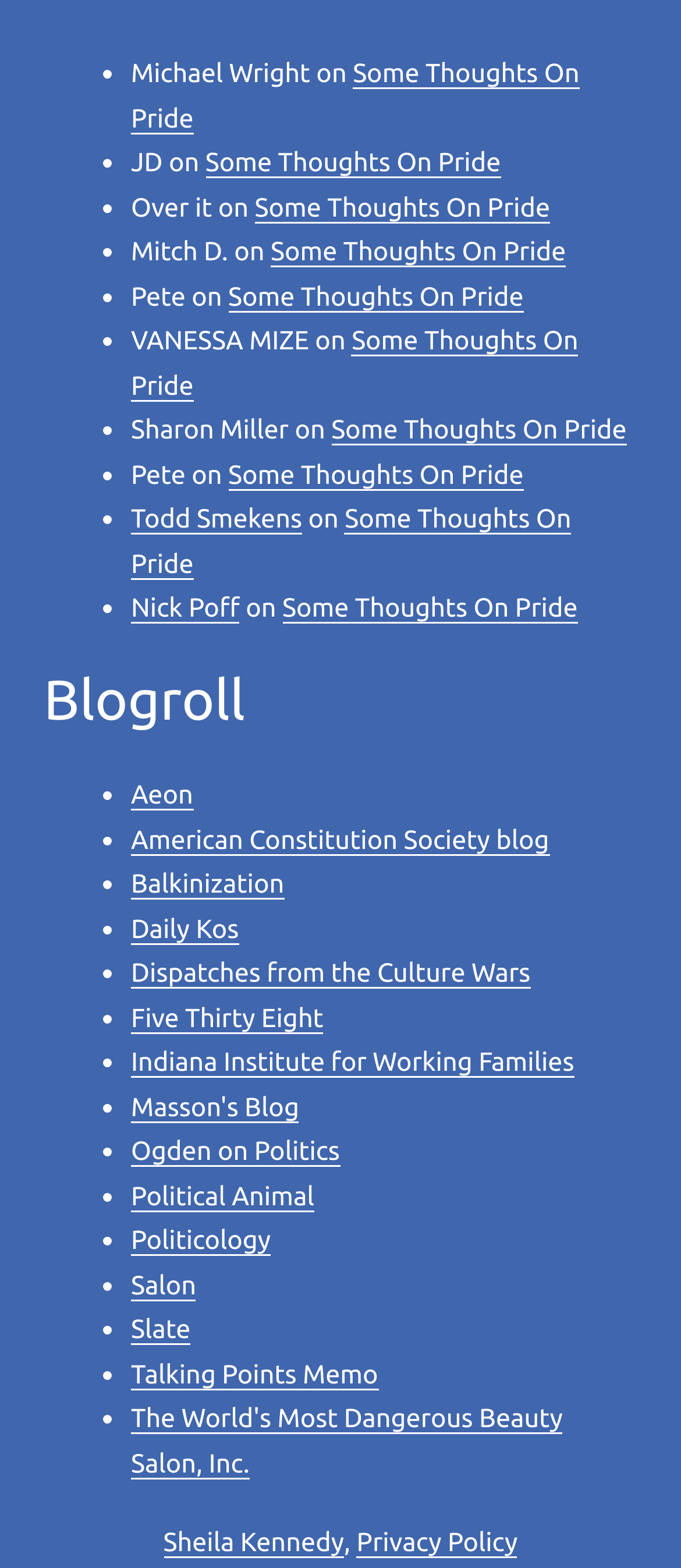Determine the coordinates of the bounding box that should be clicked to complete the instruction: "read privacy policy". The coordinates should be represented by four float numbers between 0 and 1: [left, top, right, bottom].

[0.524, 0.974, 0.76, 0.994]